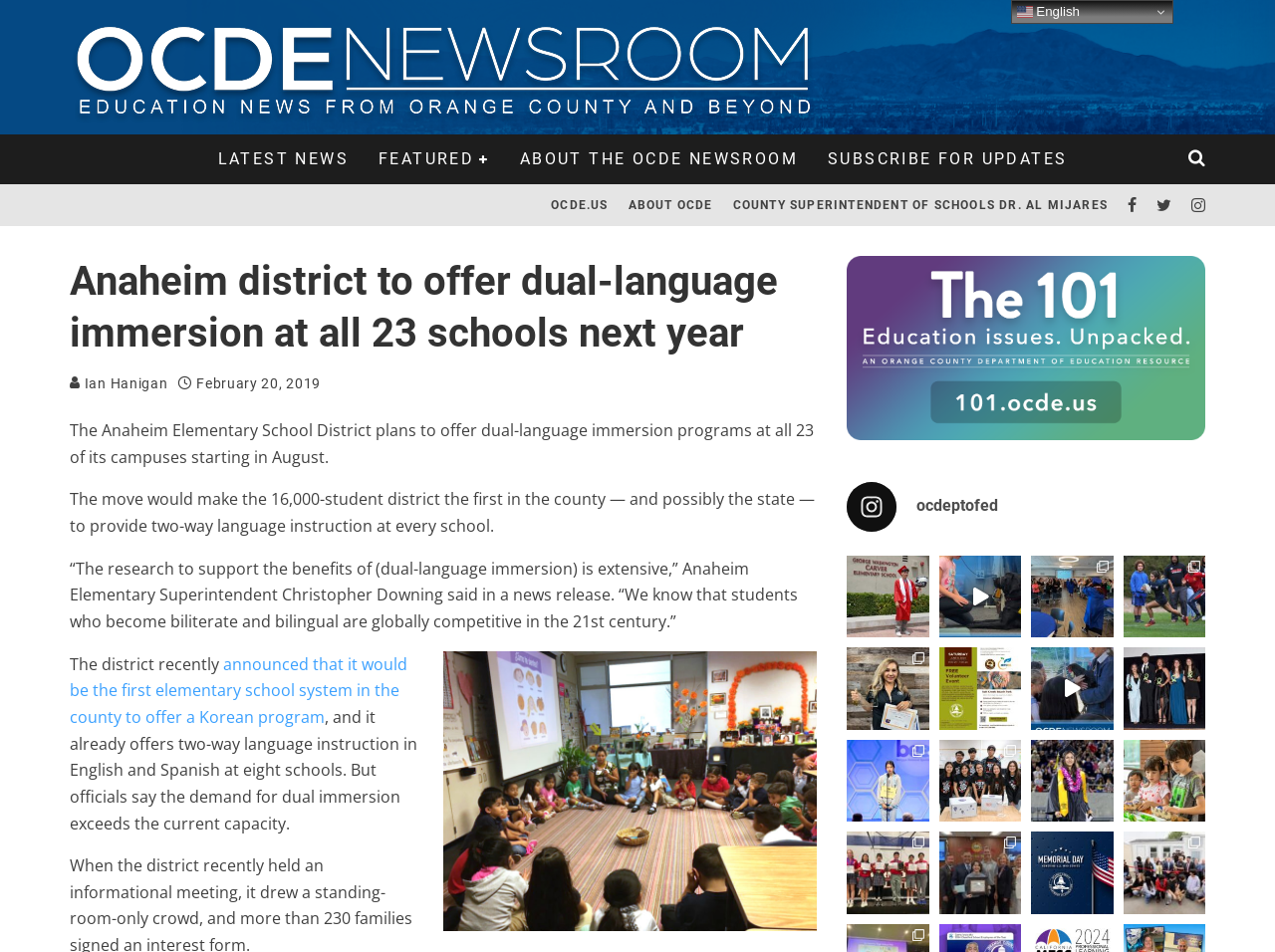From the element description Subscribe for updates, predict the bounding box coordinates of the UI element. The coordinates must be specified in the format (top-left x, top-left y, bottom-right x, bottom-right y) and should be within the 0 to 1 range.

[0.637, 0.141, 0.849, 0.194]